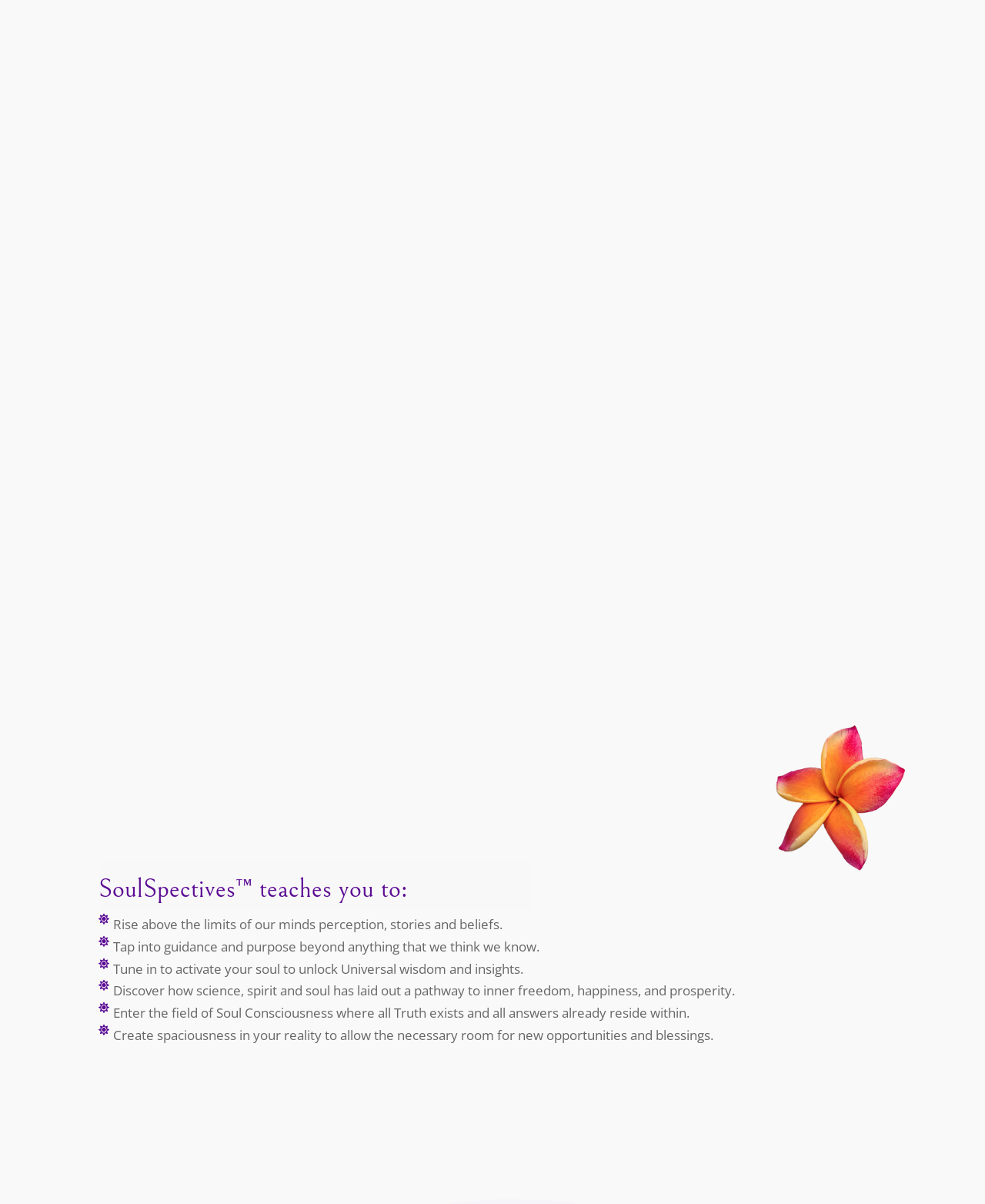Locate the UI element described by Soul and provide its bounding box coordinates. Use the format (top-left x, top-left y, bottom-right x, bottom-right y) with all values as floating point numbers between 0 and 1.

[0.626, 0.01, 0.677, 0.042]